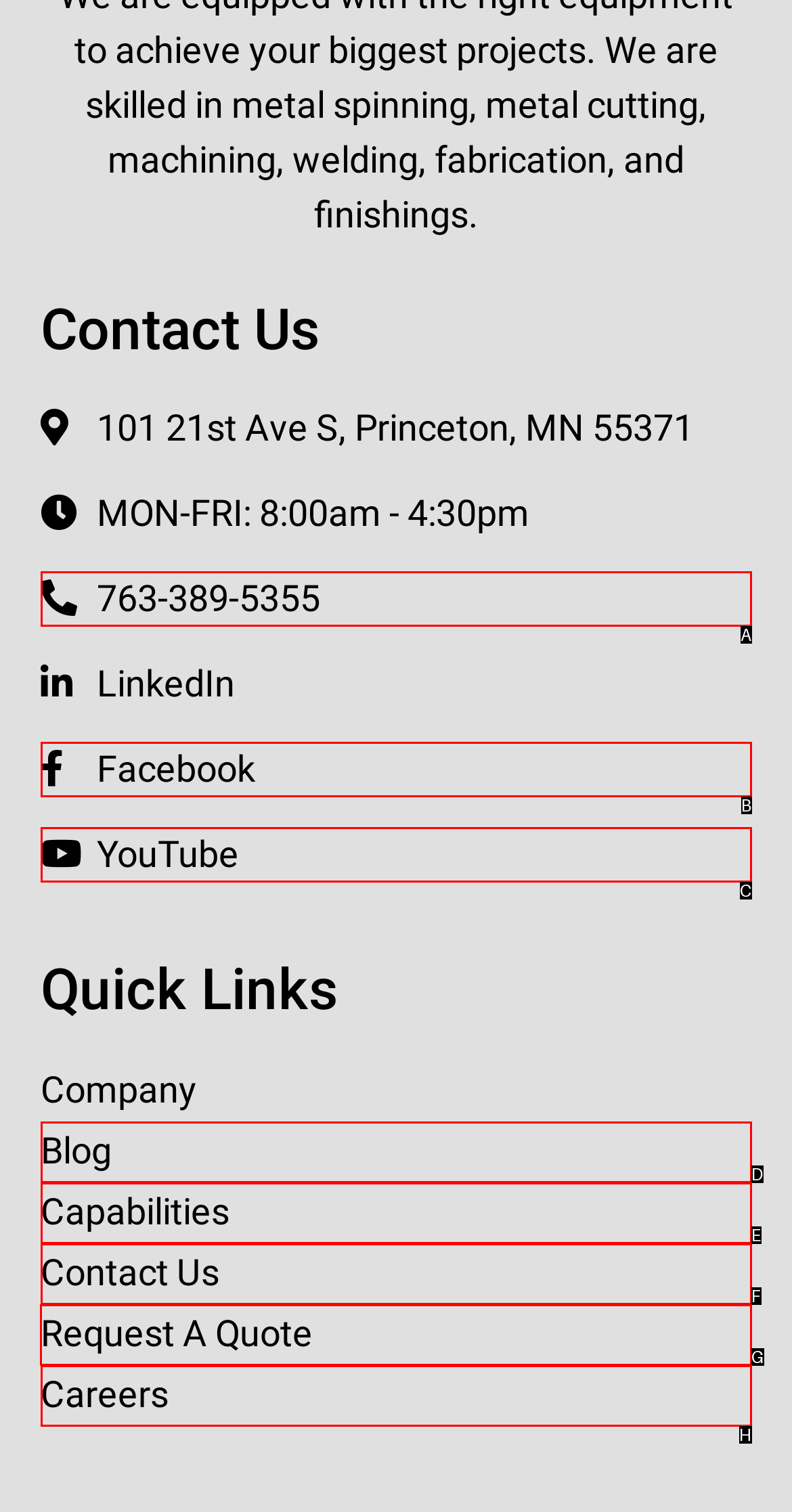Which lettered option should be clicked to achieve the task: request a quote? Choose from the given choices.

G